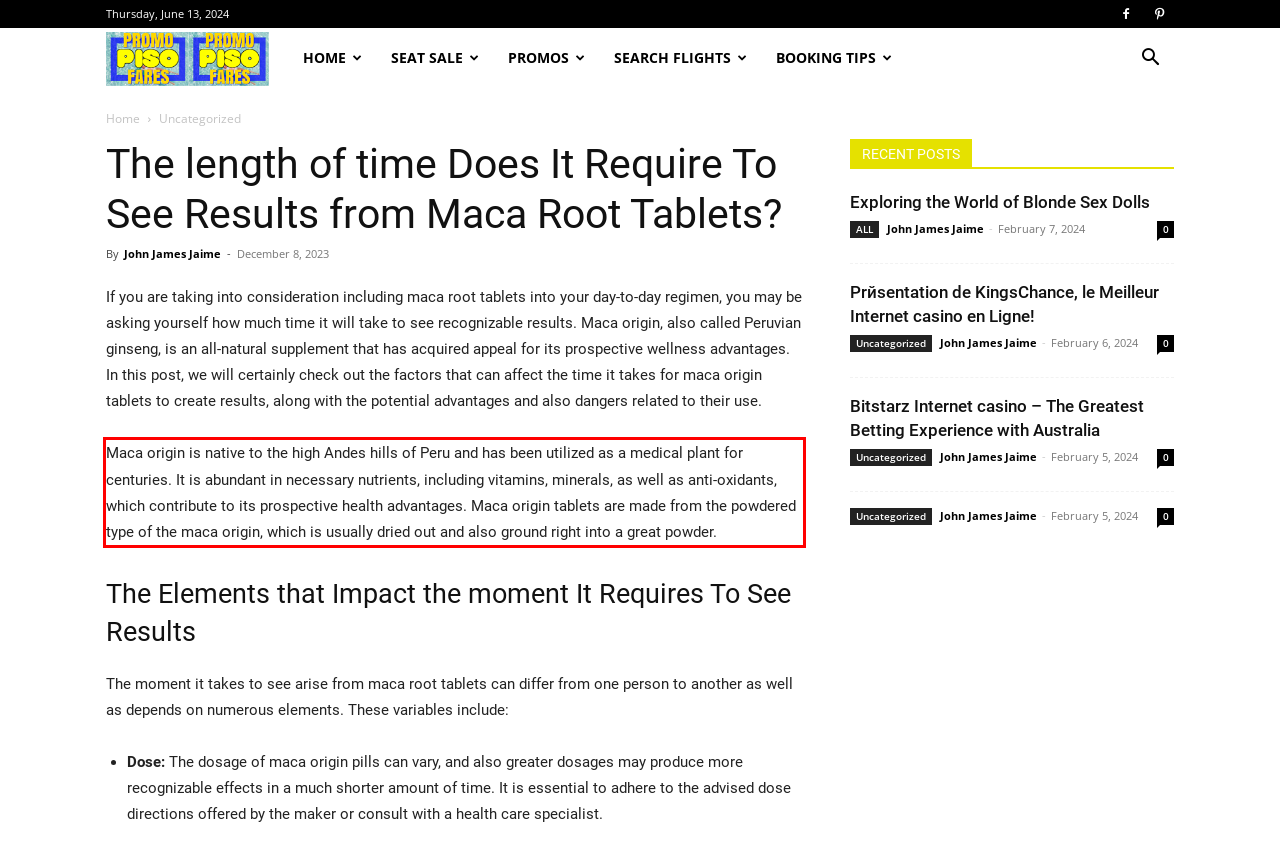You are provided with a screenshot of a webpage featuring a red rectangle bounding box. Extract the text content within this red bounding box using OCR.

Maca origin is native to the high Andes hills of Peru and has been utilized as a medical plant for centuries. It is abundant in necessary nutrients, including vitamins, minerals, as well as anti-oxidants, which contribute to its prospective health advantages. Maca origin tablets are made from the powdered type of the maca origin, which is usually dried out and also ground right into a great powder.